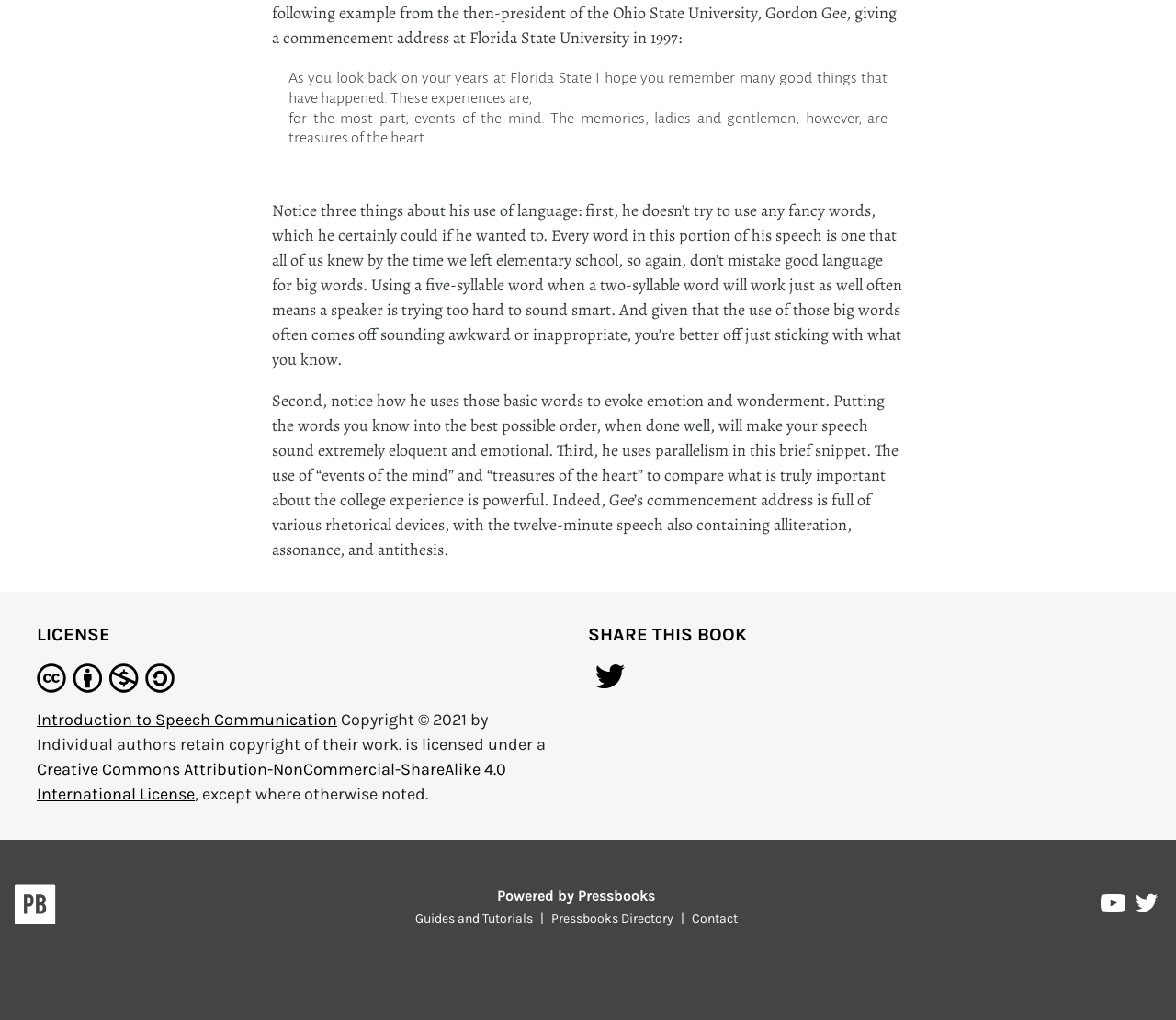Locate and provide the bounding box coordinates for the HTML element that matches this description: "Introduction to Speech Communication".

[0.031, 0.695, 0.287, 0.715]